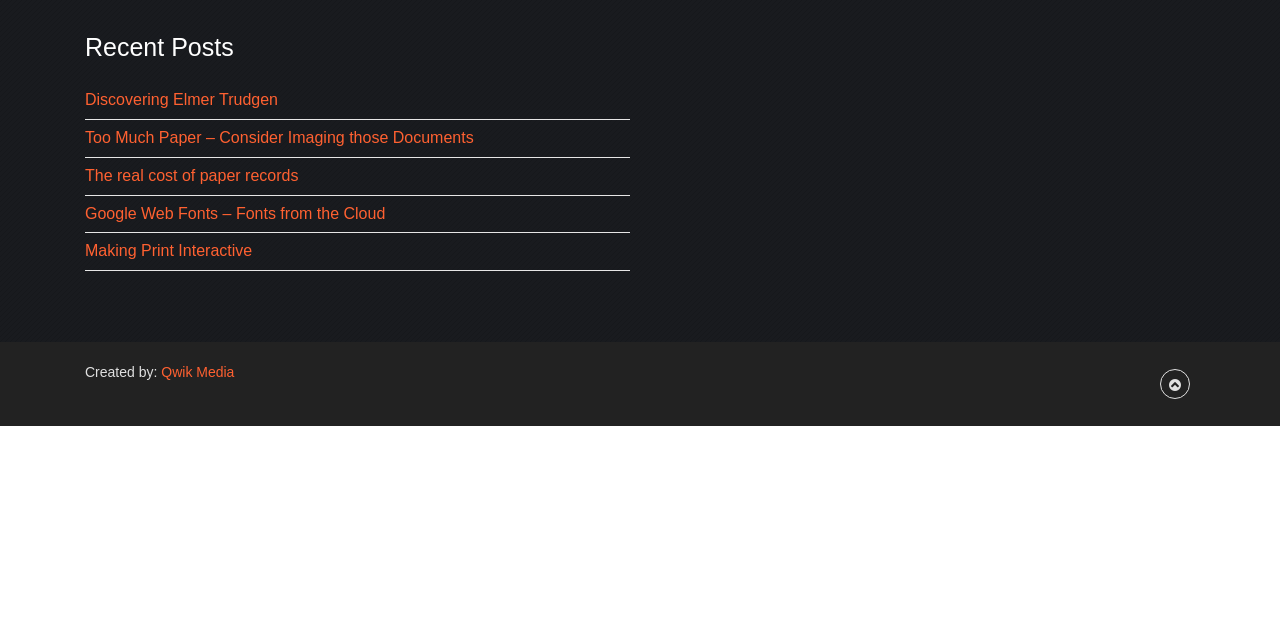Given the description "Making Print Interactive", determine the bounding box of the corresponding UI element.

[0.066, 0.365, 0.492, 0.422]